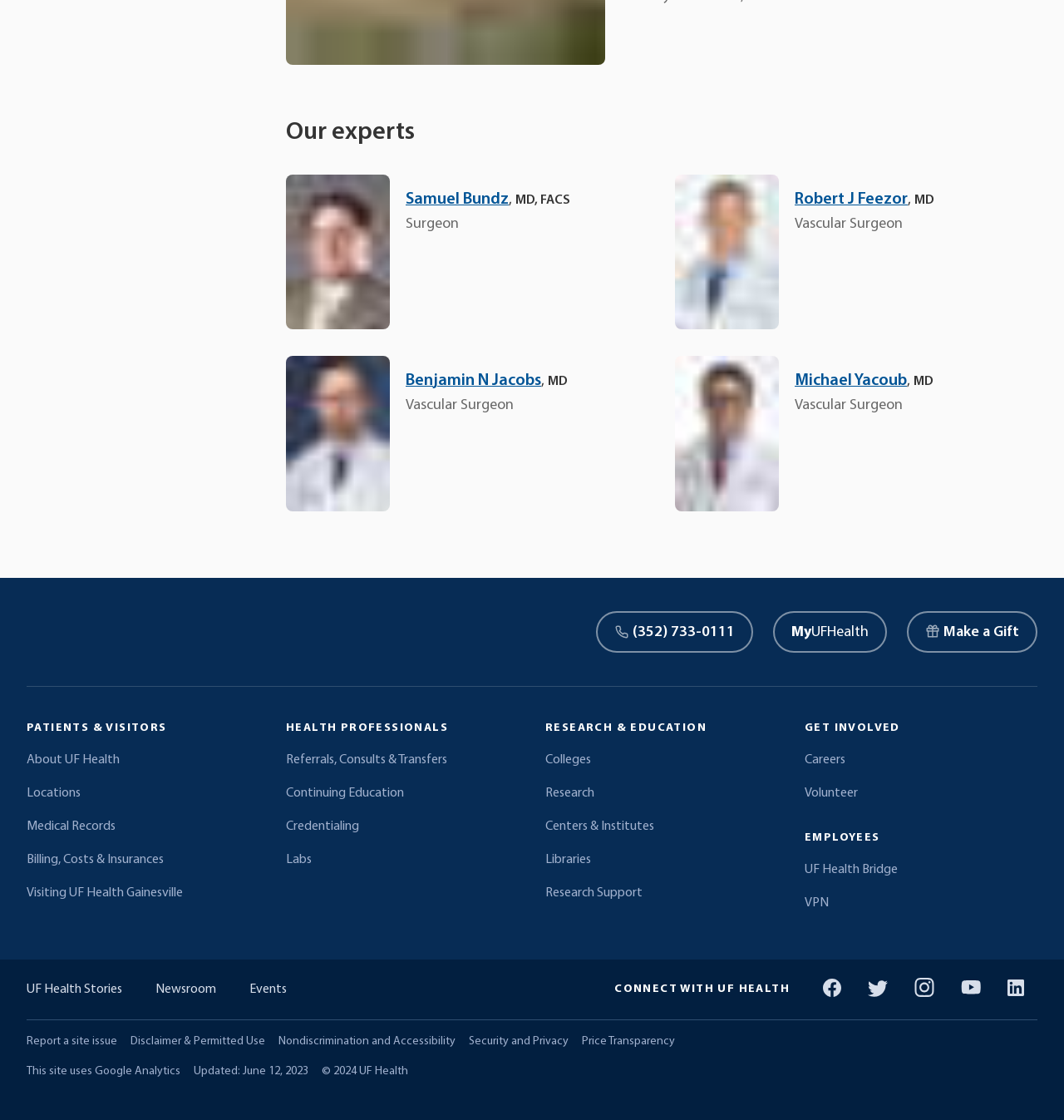Find the bounding box coordinates of the element to click in order to complete this instruction: "Follow UF Health on Facebook". The bounding box coordinates must be four float numbers between 0 and 1, denoted as [left, top, right, bottom].

[0.767, 0.865, 0.797, 0.902]